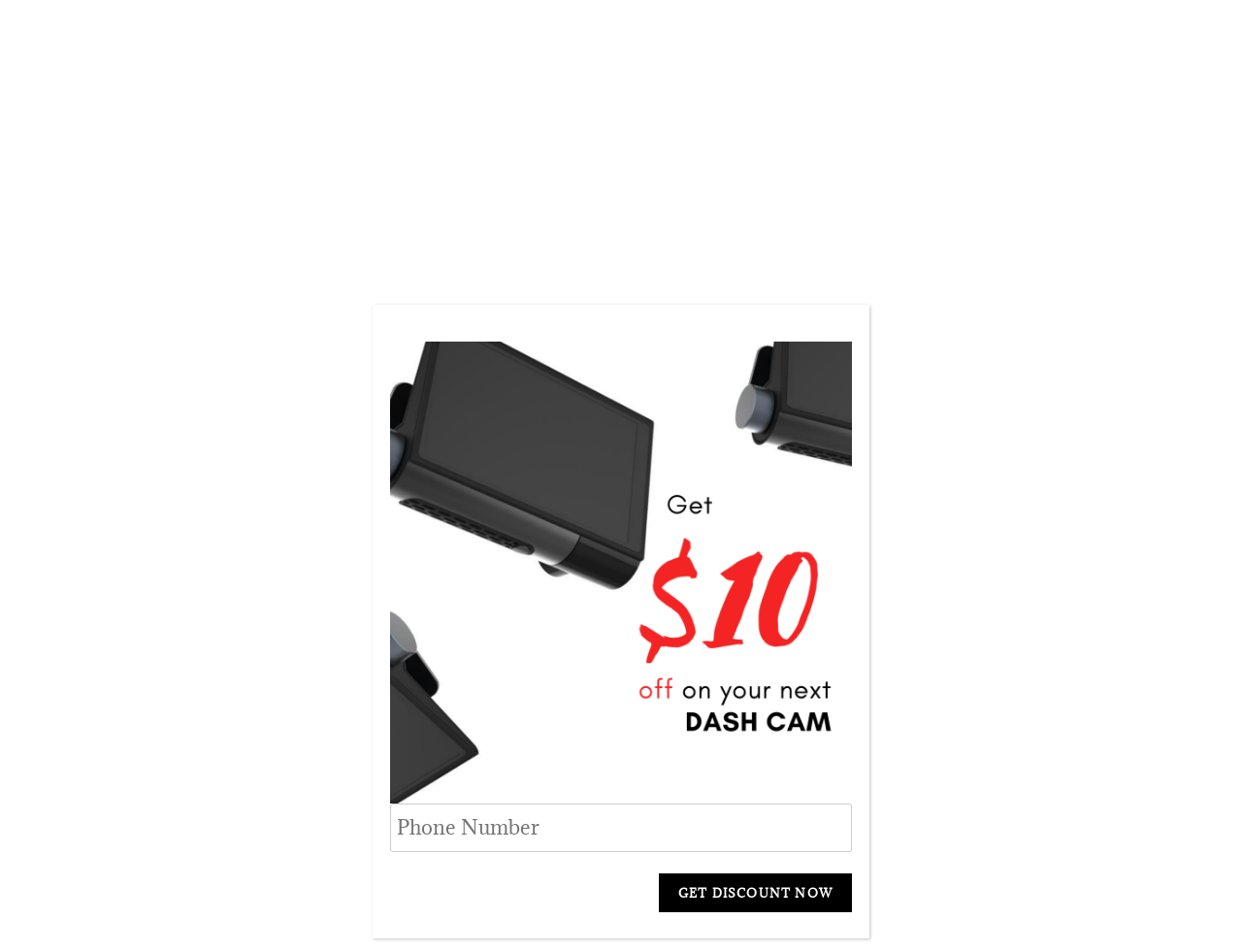Pinpoint the bounding box coordinates of the clickable area needed to execute the instruction: "Click on the 'ARTICLES AND NEWS' link". The coordinates should be specified as four float numbers between 0 and 1, i.e., [left, top, right, bottom].

[0.49, 0.896, 0.607, 0.912]